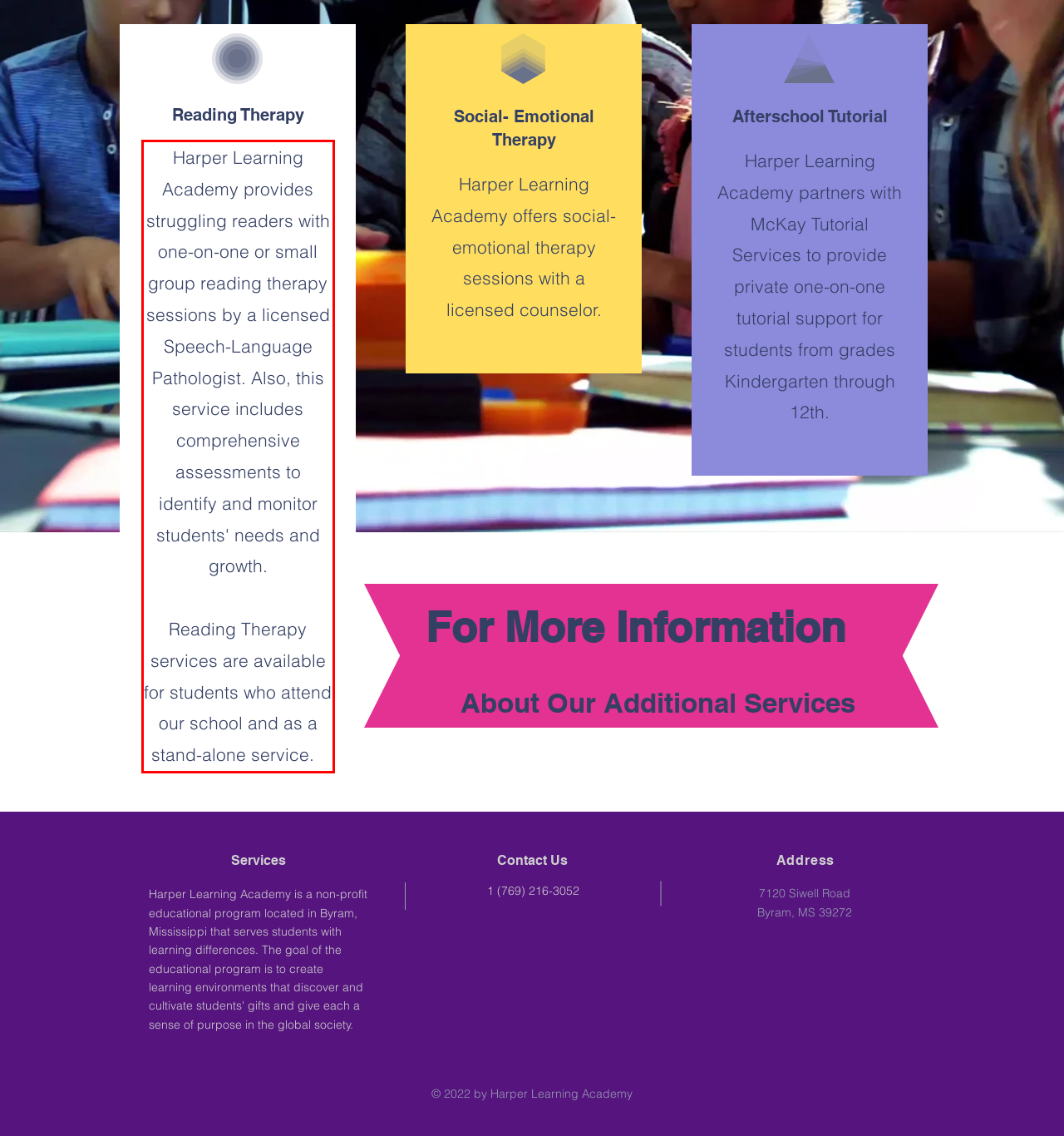You are provided with a screenshot of a webpage containing a red bounding box. Please extract the text enclosed by this red bounding box.

Harper Learning Academy provides struggling readers with one-on-one or small group reading therapy sessions by a licensed Speech-Language Pathologist. Also, this service includes comprehensive assessments to identify and monitor students' needs and growth. ​ Reading Therapy services are available for students who attend our school and as a stand-alone service.